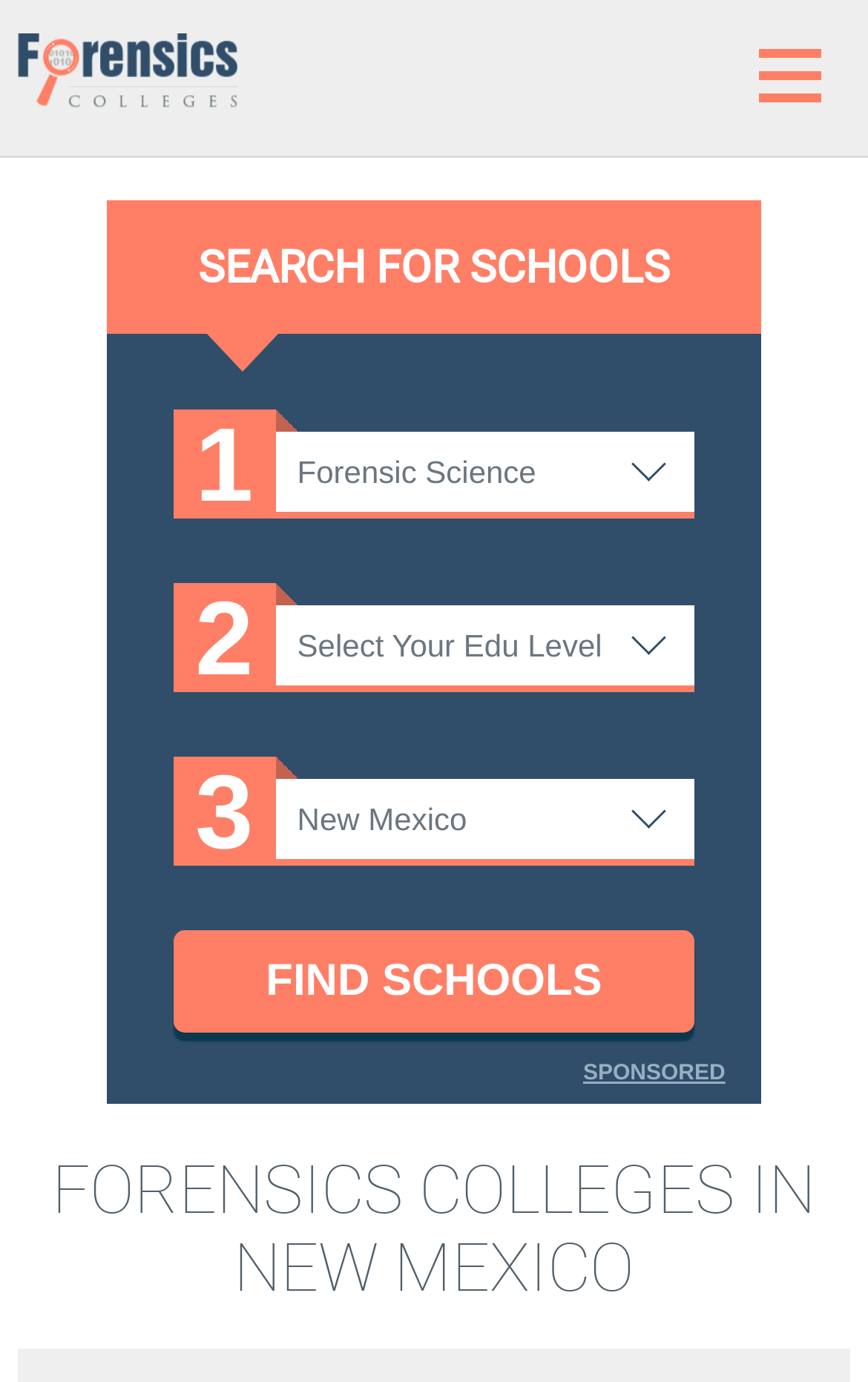Given the description "alt="Forensics"", determine the bounding box of the corresponding UI element.

[0.02, 0.056, 0.274, 0.081]